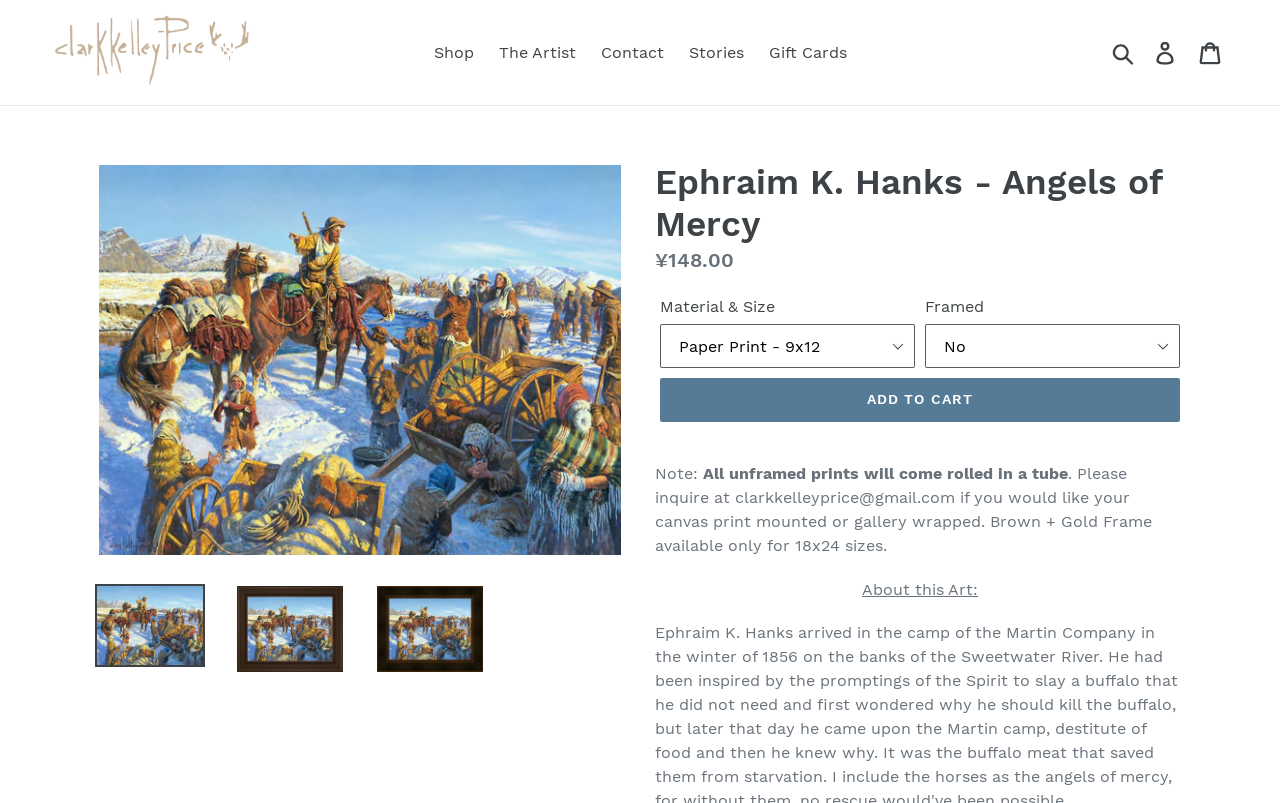Pinpoint the bounding box coordinates of the clickable area necessary to execute the following instruction: "View the artist's page". The coordinates should be given as four float numbers between 0 and 1, namely [left, top, right, bottom].

[0.382, 0.037, 0.457, 0.074]